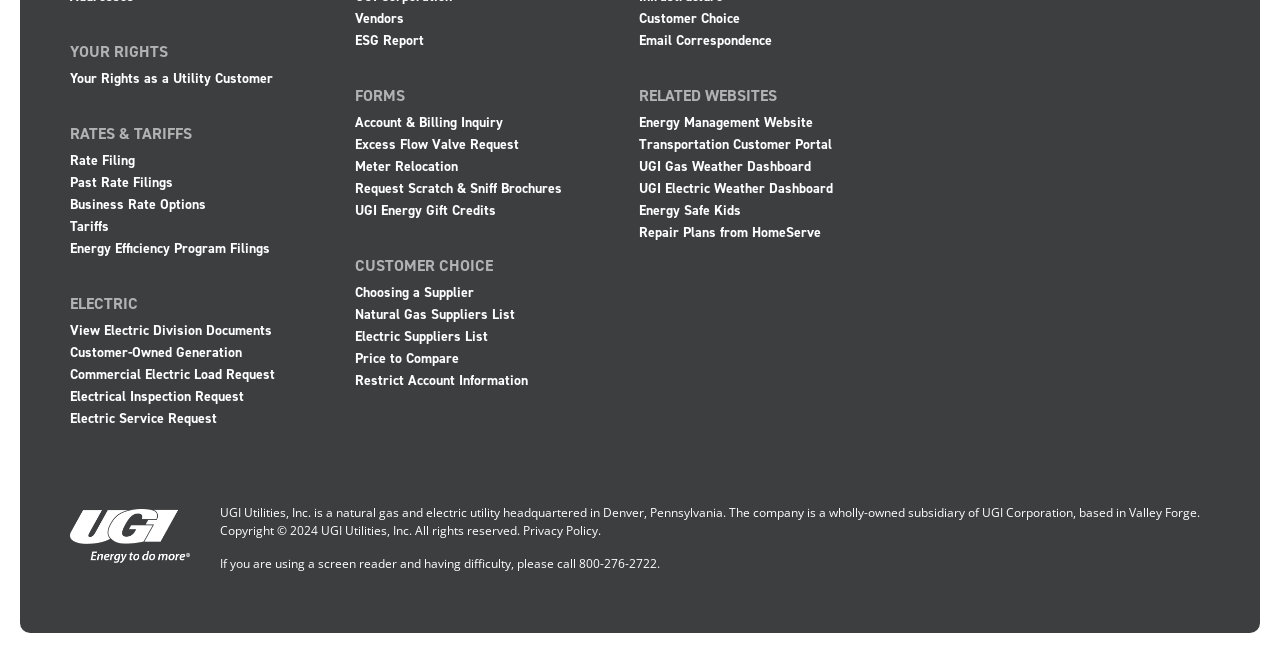Pinpoint the bounding box coordinates for the area that should be clicked to perform the following instruction: "Explore Energy Management Website".

[0.5, 0.173, 0.722, 0.207]